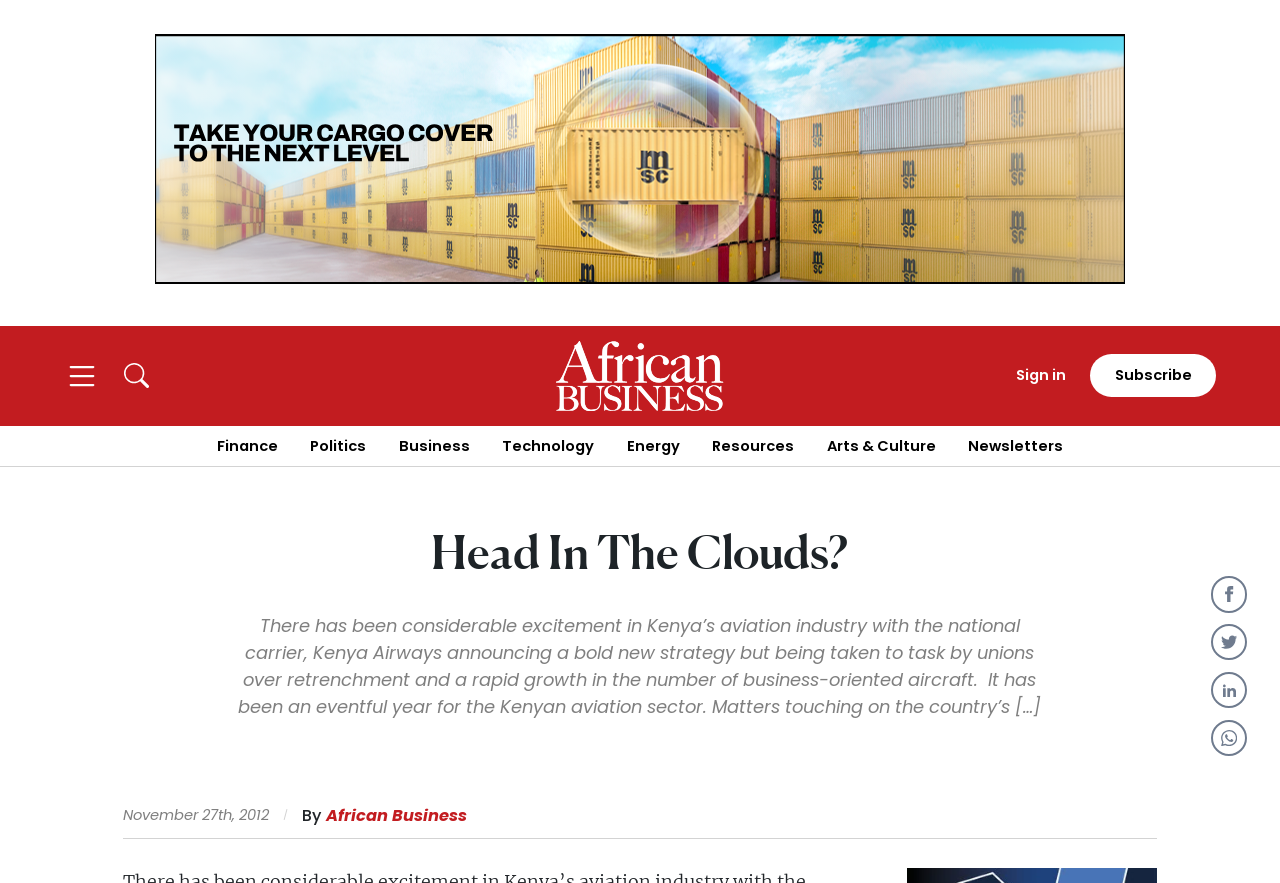How many links are there in the navigation menu?
Look at the image and answer with only one word or phrase.

15